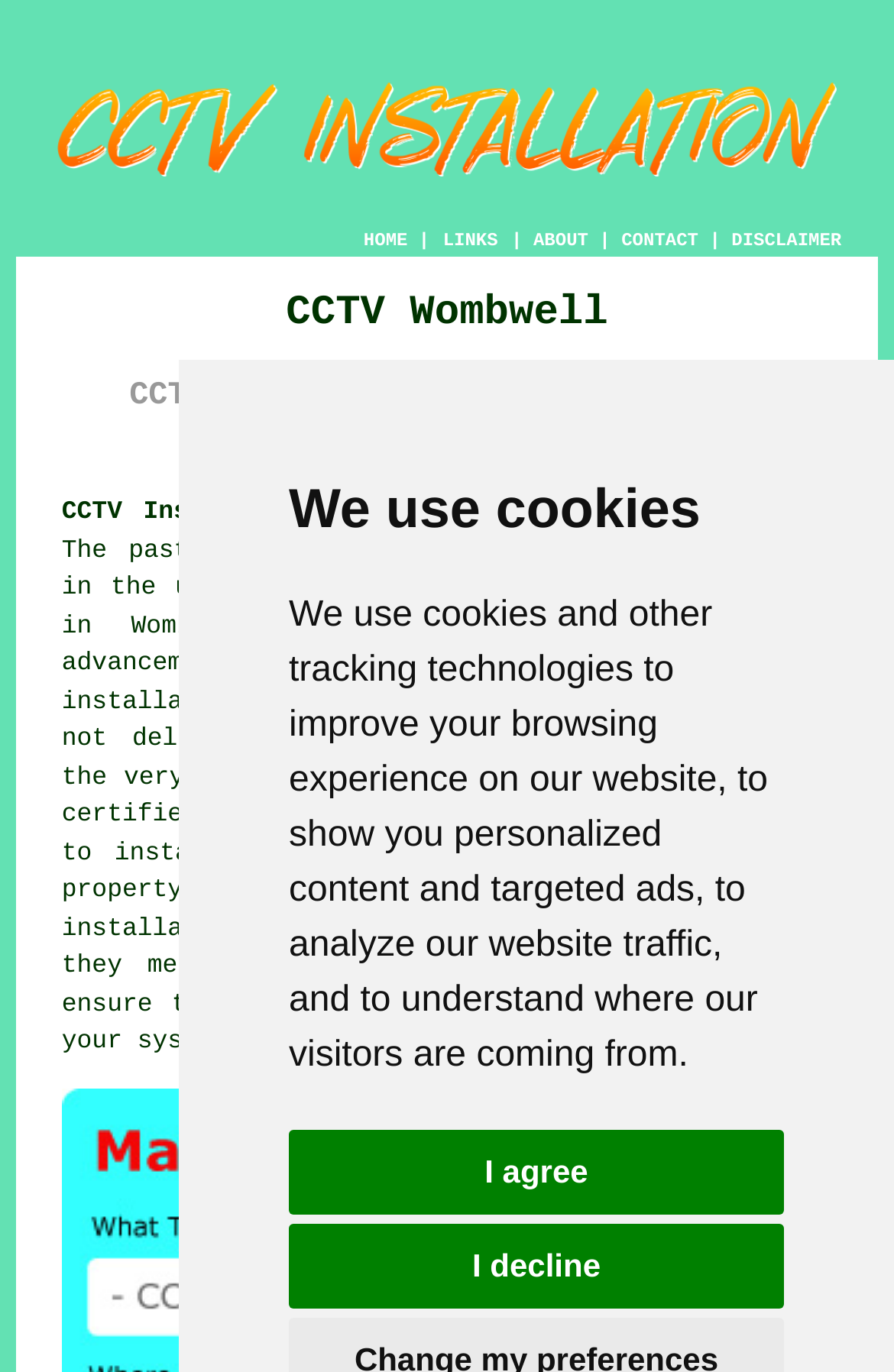What is the navigation menu item after 'HOME'?
Give a detailed response to the question by analyzing the screenshot.

By examining the navigation menu, it is clear that the item after 'HOME' is 'LINKS', which is a button element on the webpage.